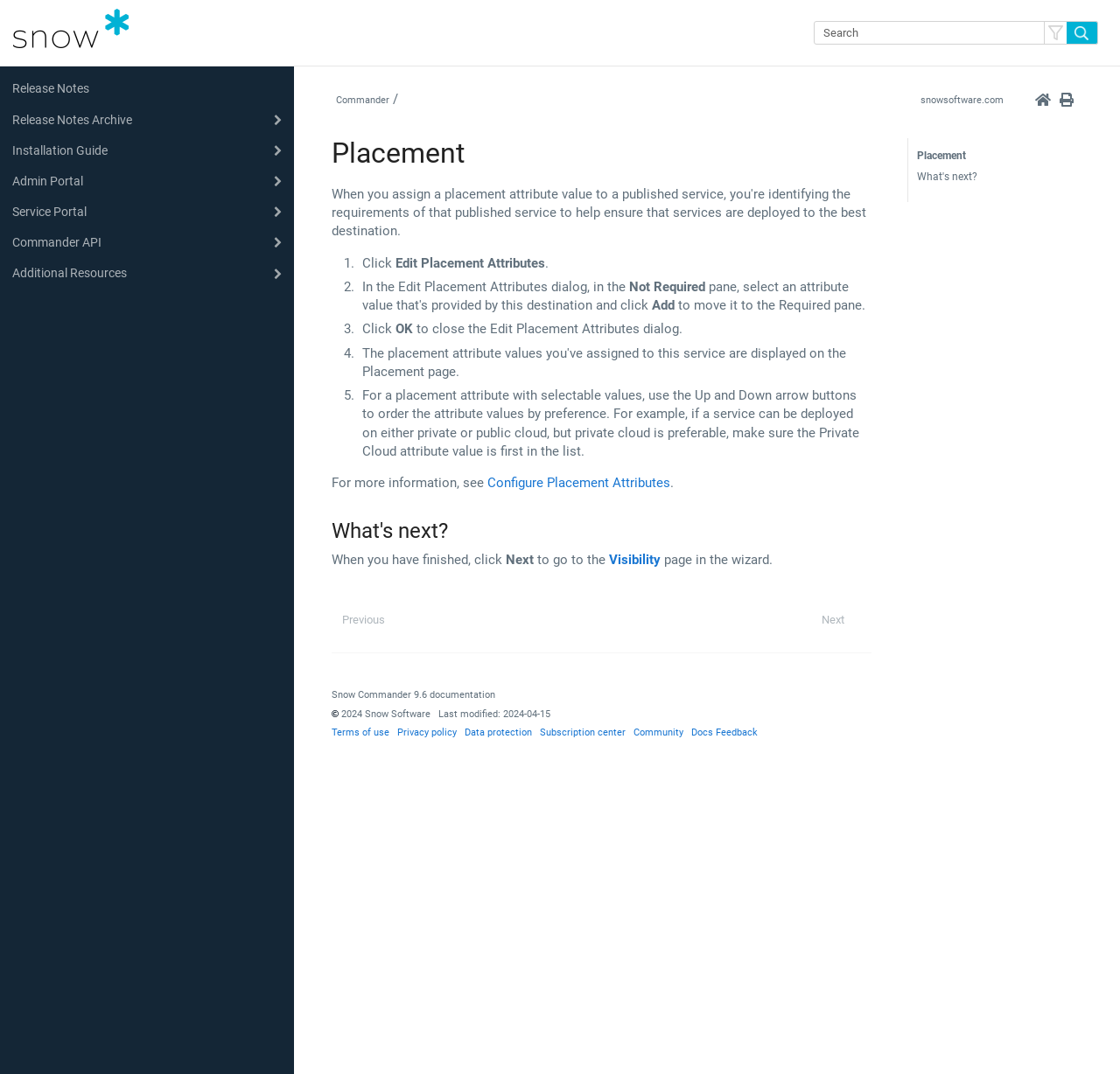Determine the bounding box coordinates of the region I should click to achieve the following instruction: "Go to Release Notes". Ensure the bounding box coordinates are four float numbers between 0 and 1, i.e., [left, top, right, bottom].

[0.003, 0.068, 0.262, 0.097]